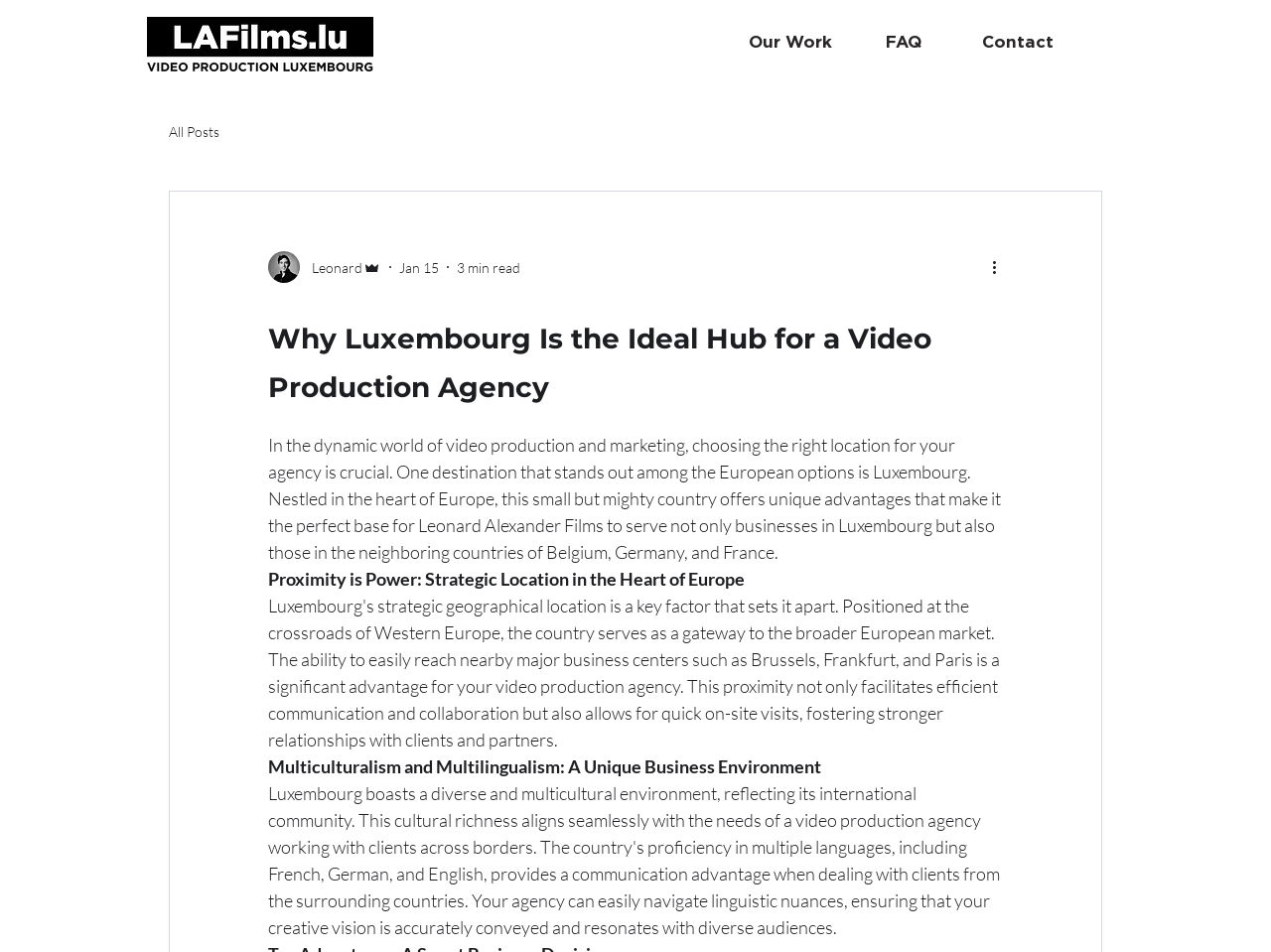How many images are in the blog post section?
Identify the answer in the screenshot and reply with a single word or phrase.

3